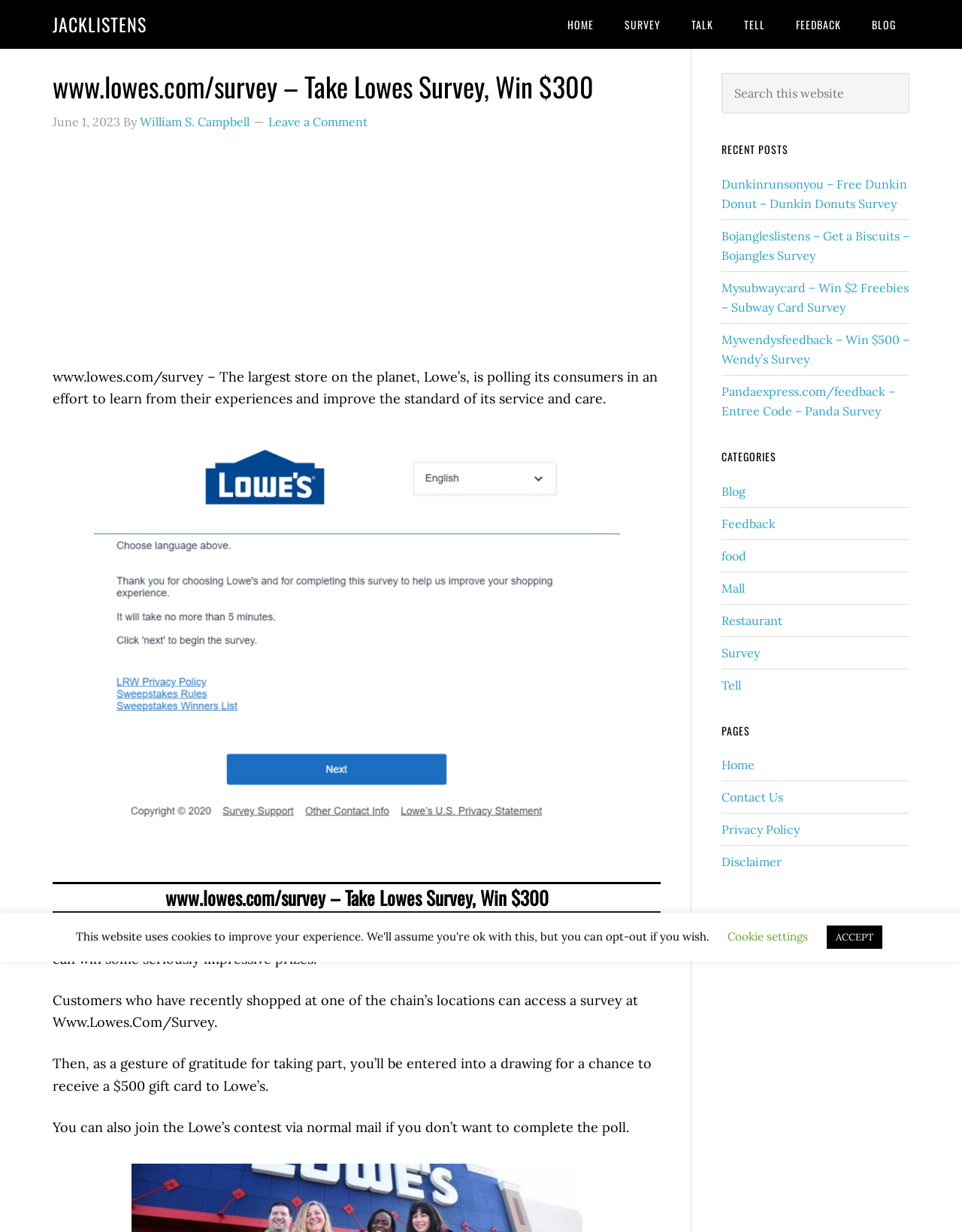Predict the bounding box for the UI component with the following description: "name="s" placeholder="Search this website"".

[0.75, 0.059, 0.945, 0.092]